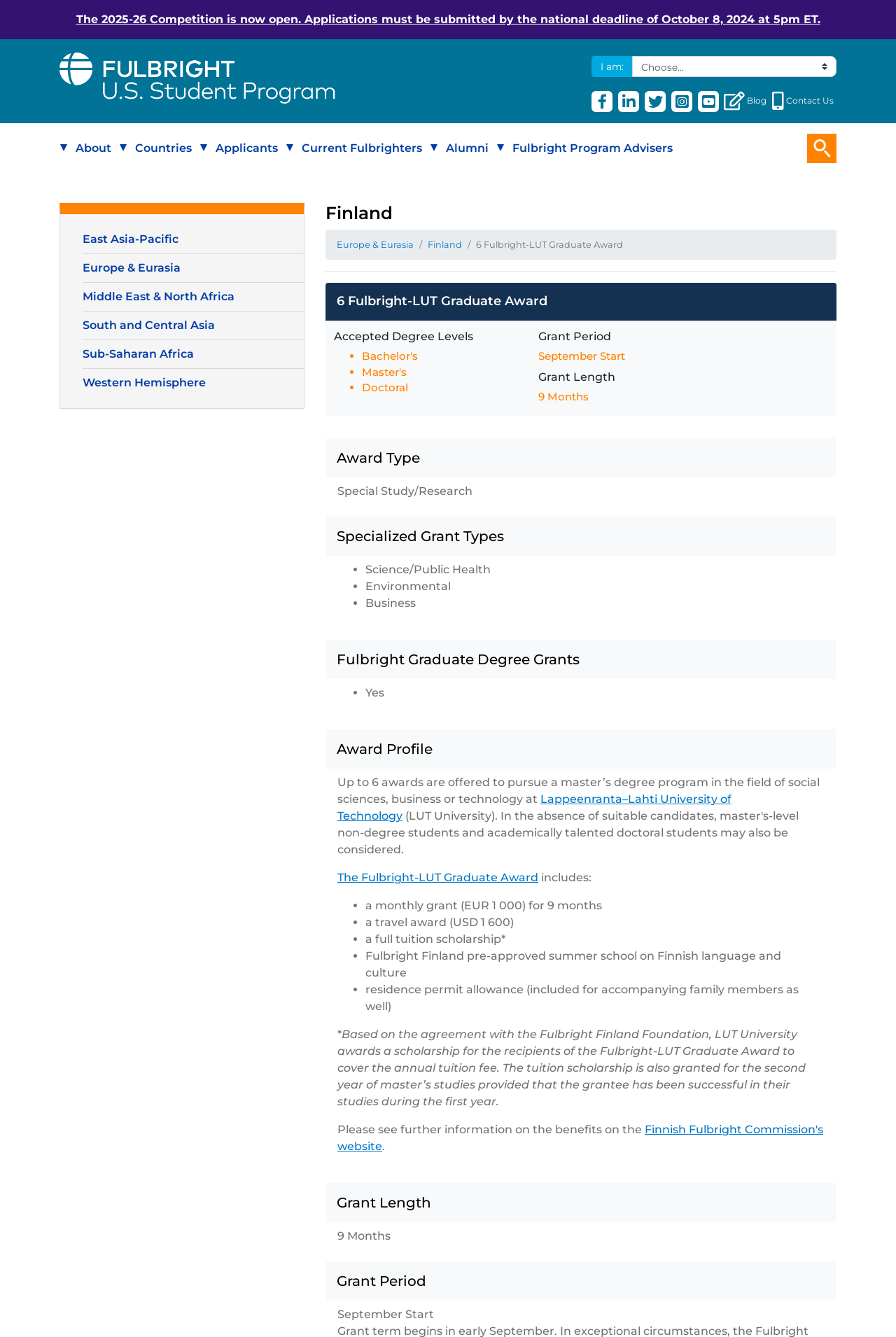Please specify the bounding box coordinates of the clickable section necessary to execute the following command: "Search the collection".

None